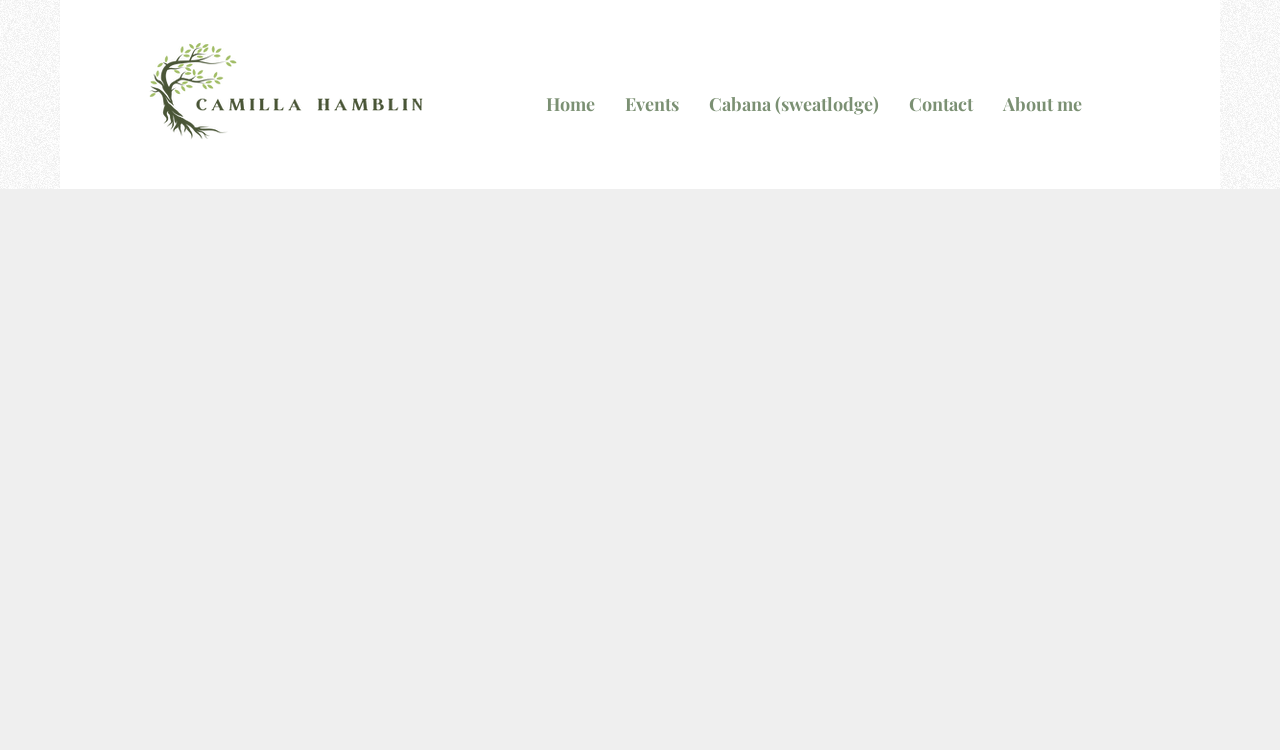Illustrate the webpage's structure and main components comprehensively.

The webpage is about a sunset yoga flow and sound therapy event hosted by Camilla and Derry. At the top left of the page, there is an image depicting nature and trees, conveying a sense of relaxation and connection to the earth. 

Below the image, there is a navigation bar with five links: "Home", "Events", "Cabana (sweatlodge)", "Contact", and "About me". These links are aligned horizontally, with "Home" on the left and "About me" on the right. 

The main content of the page is not explicitly described in the accessibility tree, but based on the meta description, it likely includes information about the event, such as the yoga flow and sound therapy activities led by Camilla and Derry.